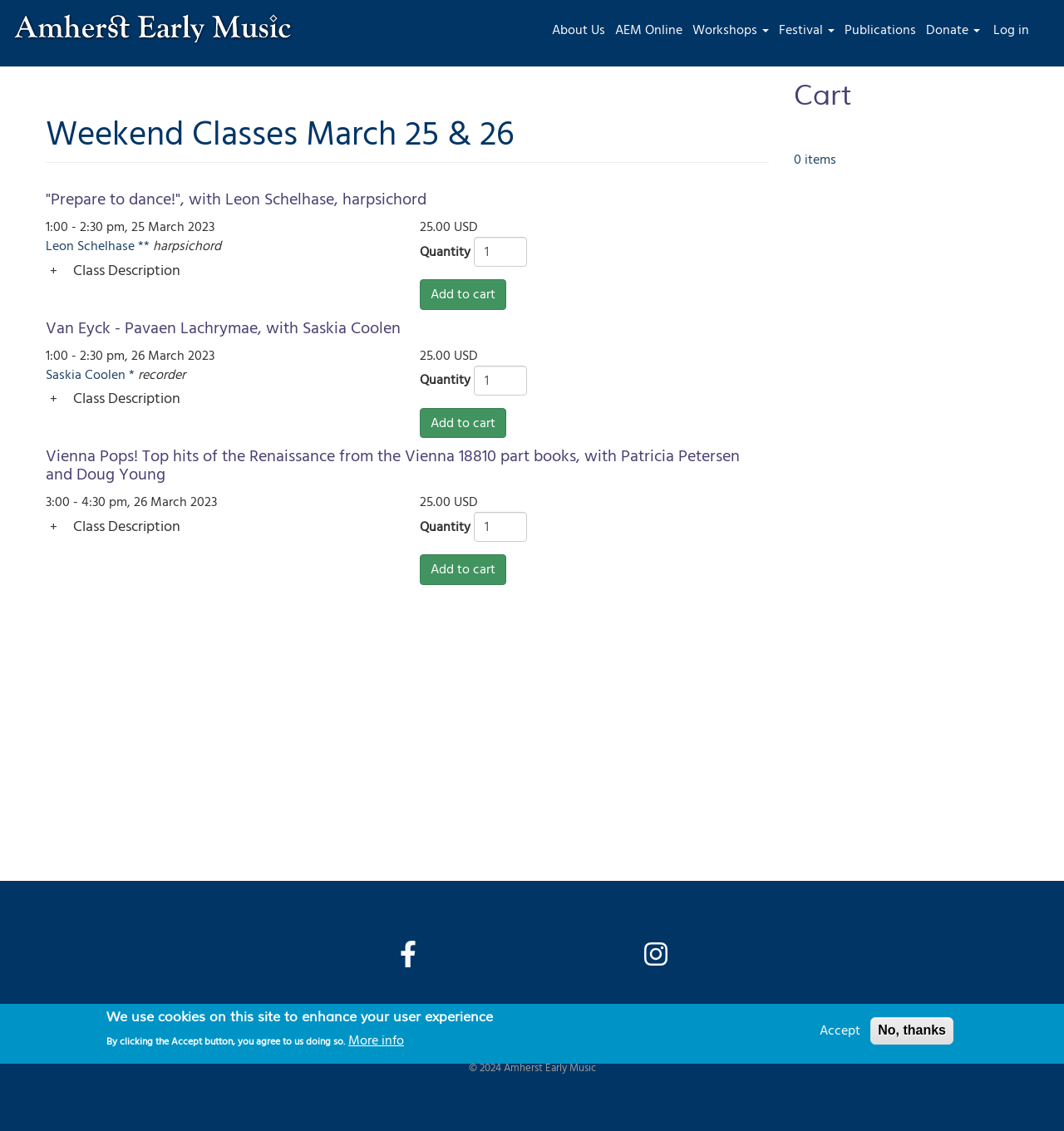Please predict the bounding box coordinates of the element's region where a click is necessary to complete the following instruction: "View the 'About Us' page". The coordinates should be represented by four float numbers between 0 and 1, i.e., [left, top, right, bottom].

[0.514, 0.011, 0.573, 0.042]